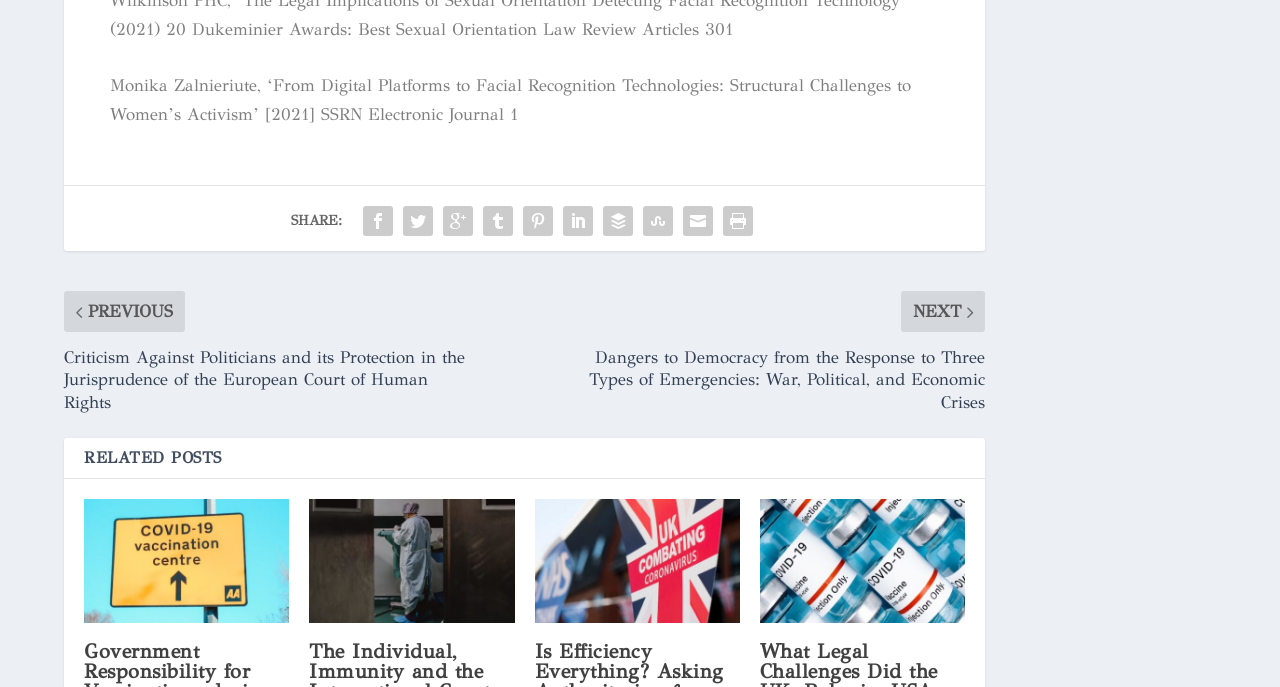Please find the bounding box coordinates of the element's region to be clicked to carry out this instruction: "View related posts".

[0.05, 0.786, 0.77, 0.846]